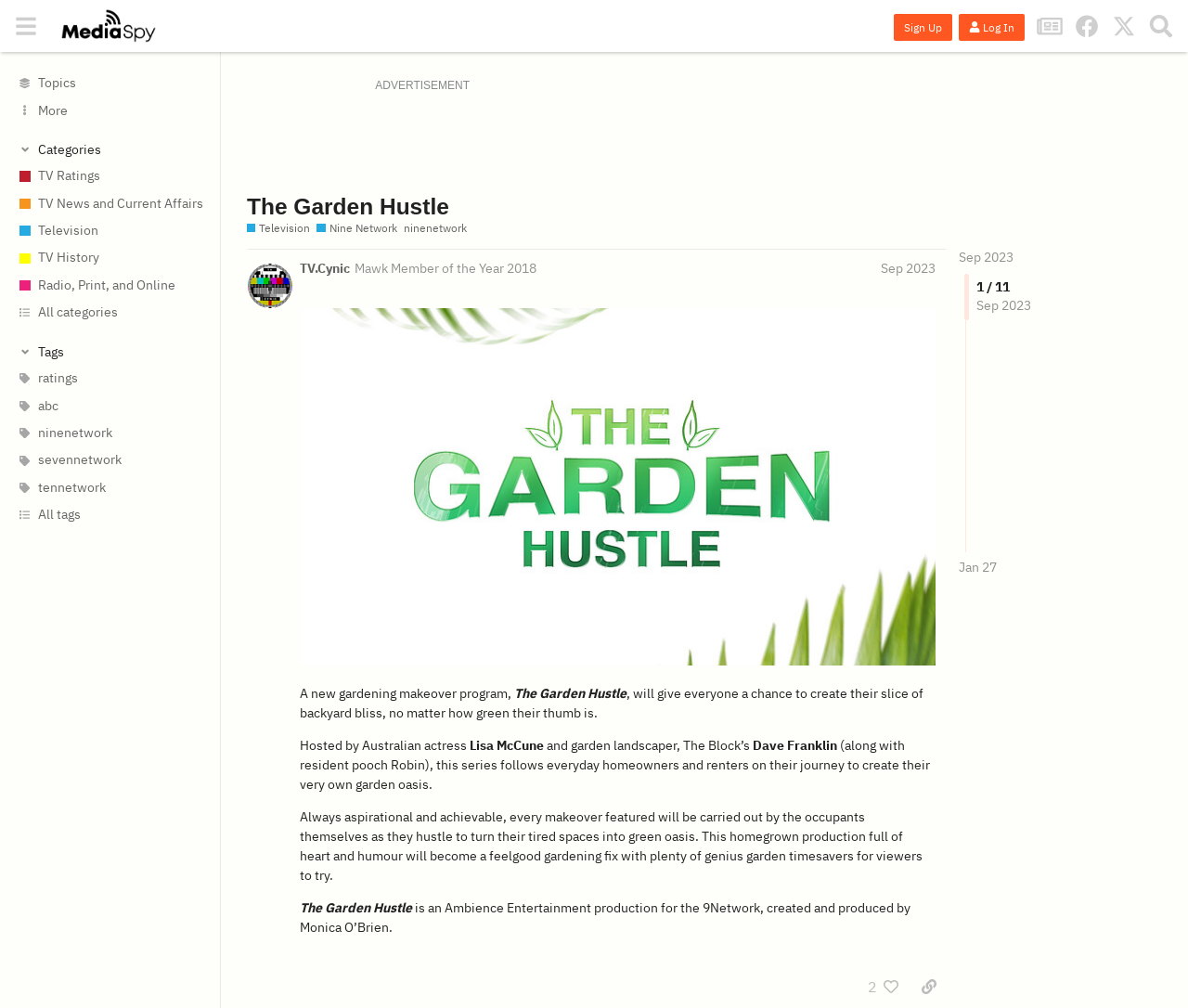Using the information shown in the image, answer the question with as much detail as possible: What is the purpose of the gardening makeover program?

The answer can be found in the paragraph that describes the program, where it mentions that the program follows everyday homeowners and renters on their journey to create their very own garden oasis.